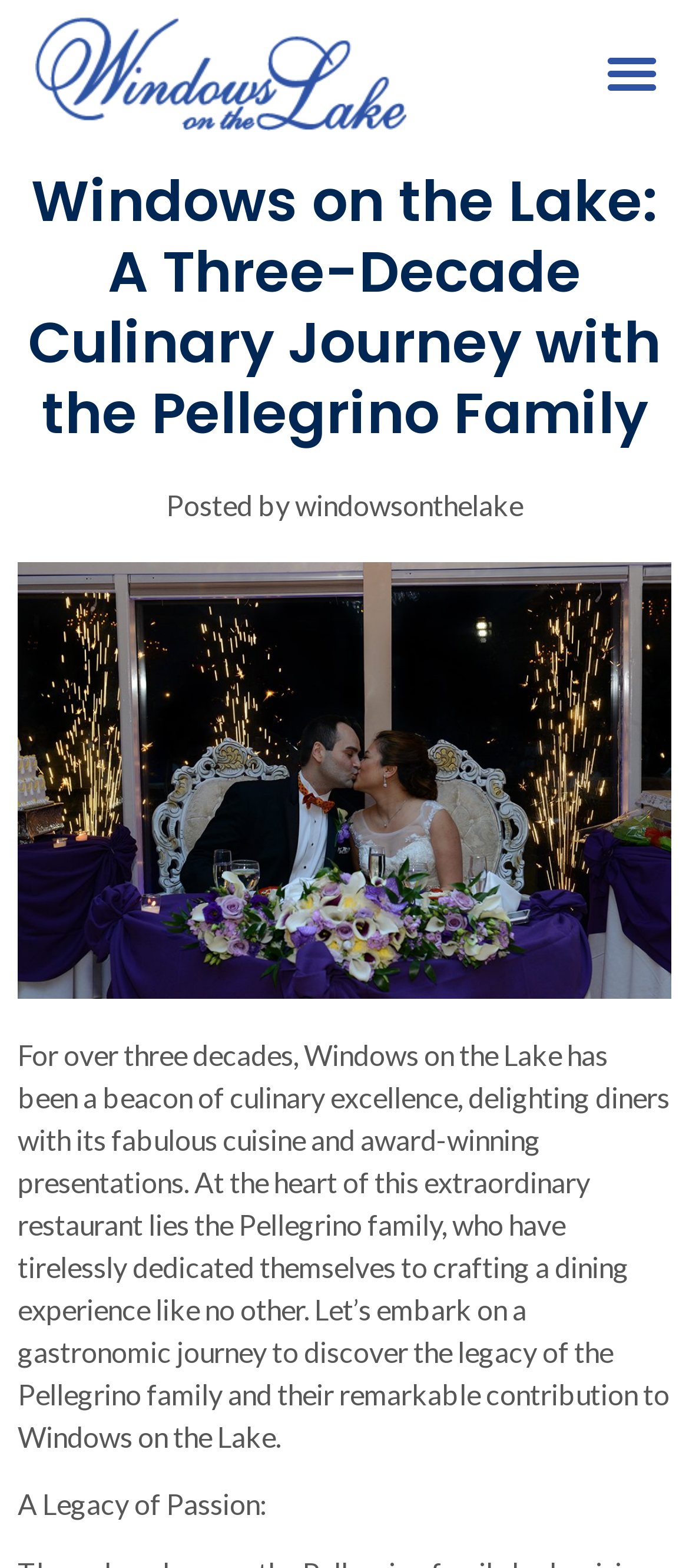Give a detailed overview of the webpage's appearance and contents.

The webpage is about Windows on the Lake, a restaurant that has been a beacon of culinary excellence for over three decades. At the top left of the page, there is a link to "windows-on-the-lake-waterfront-weddings" accompanied by an image. On the top right, there is a button labeled "Menu Toggle". 

Below the button, the main heading "Windows on the Lake: A Three-Decade Culinary Journey with the Pellegrino Family" is prominently displayed. Underneath the heading, there is a link to a post by "windowsonthelake". 

To the right of the link, there is an image of "sparklers for wedding on long island". Below the image, a paragraph of text describes the restaurant's history and mission, highlighting the Pellegrino family's dedication to creating a unique dining experience. 

At the bottom of the page, there is a subheading "A Legacy of Passion:" which appears to introduce a section about the restaurant's legacy.